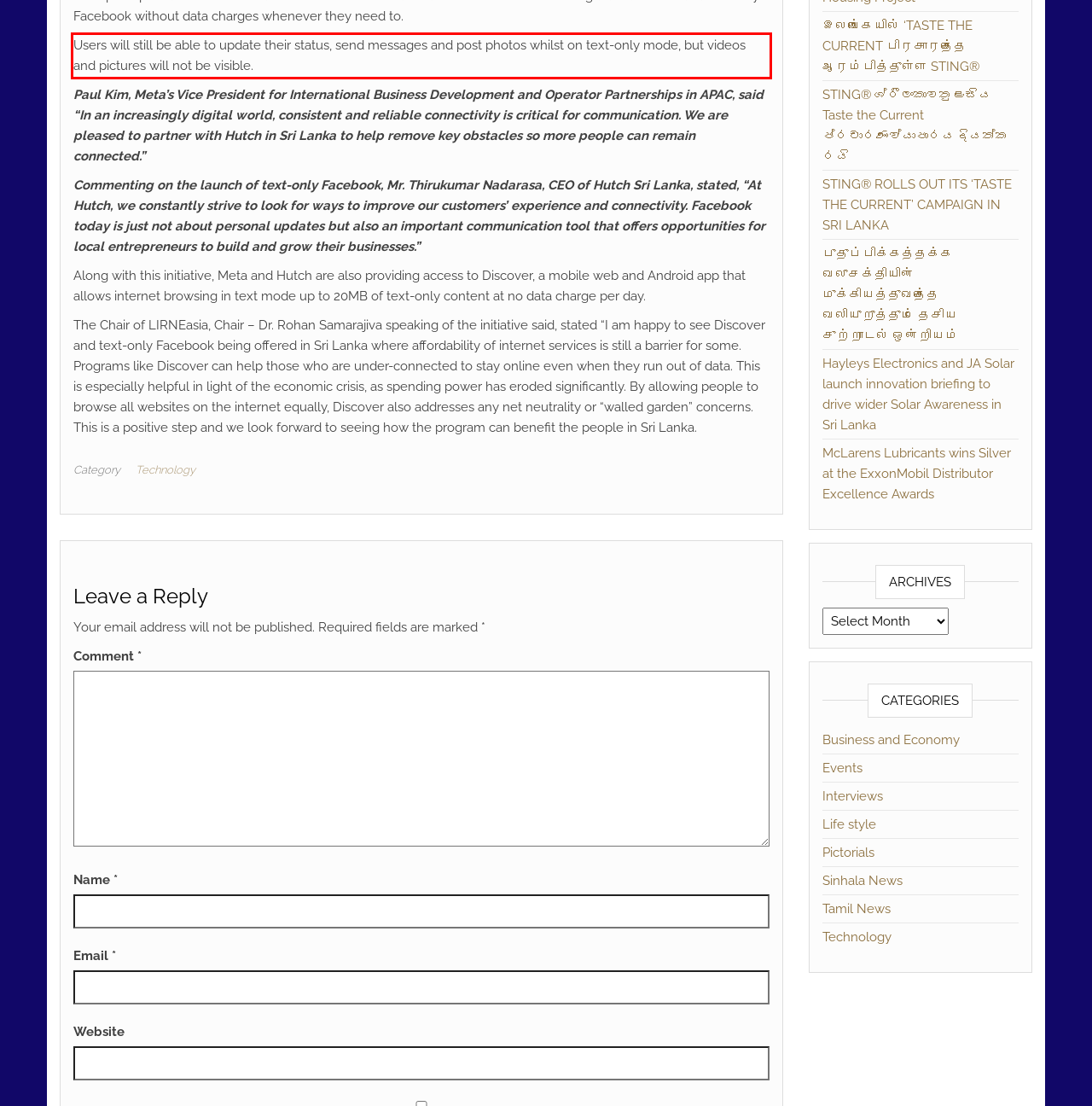Within the screenshot of the webpage, locate the red bounding box and use OCR to identify and provide the text content inside it.

Users will still be able to update their status, send messages and post photos whilst on text-only mode, but videos and pictures will not be visible.